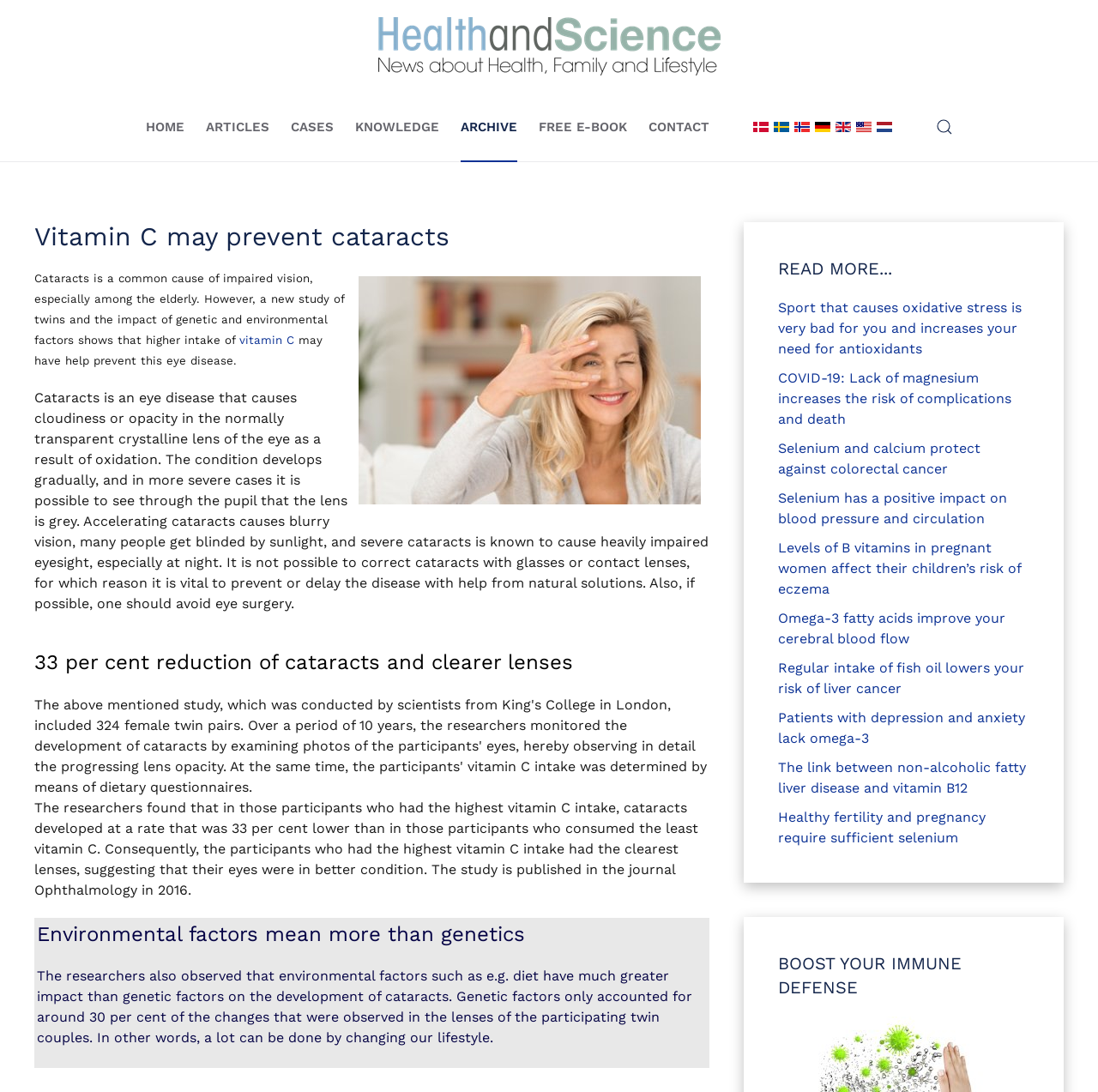What is the percentage reduction of cataracts found in the study?
Provide a well-explained and detailed answer to the question.

According to the webpage, the researchers found that in those participants who had the highest vitamin C intake, cataracts developed at a rate that was 33 per cent lower than in those participants who consumed the least vitamin C.